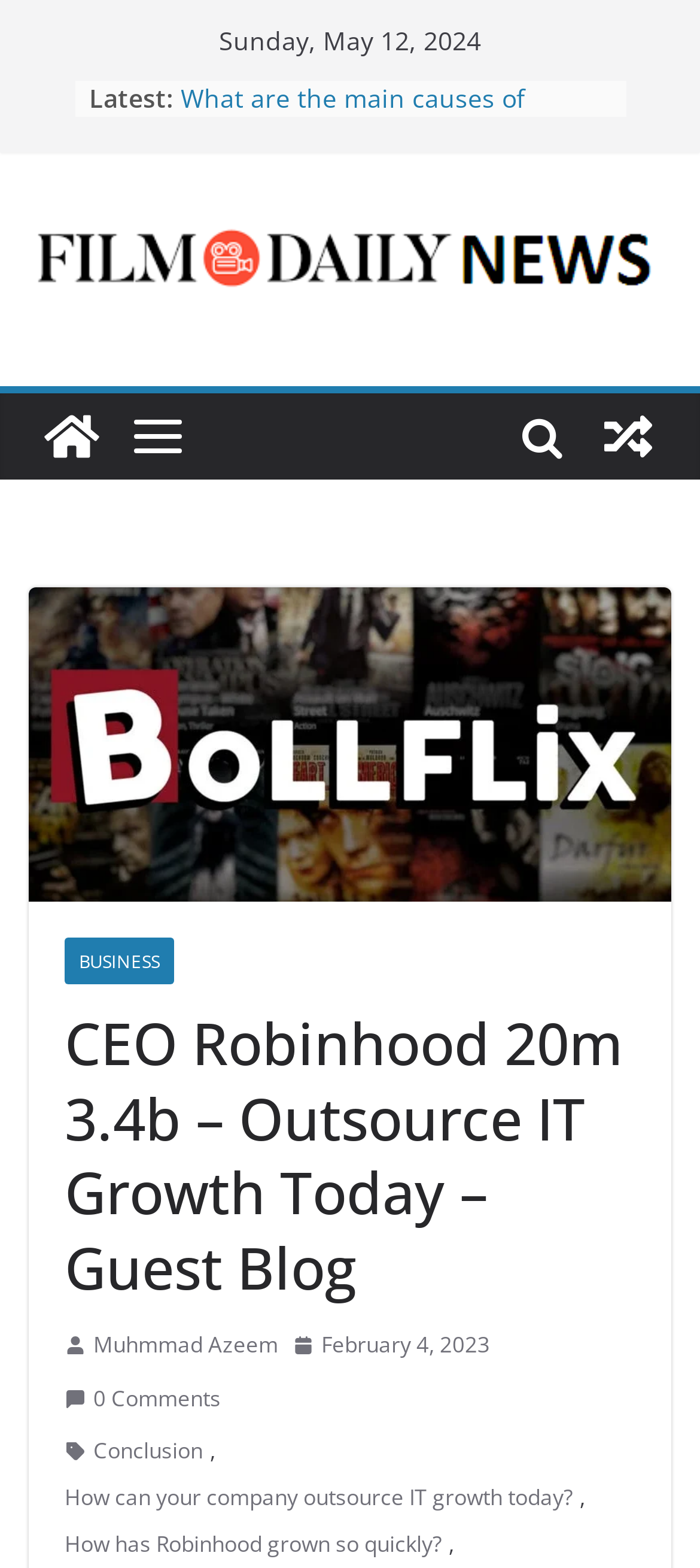Find the bounding box coordinates for the area that should be clicked to accomplish the instruction: "Read the Conclusion".

[0.133, 0.913, 0.29, 0.938]